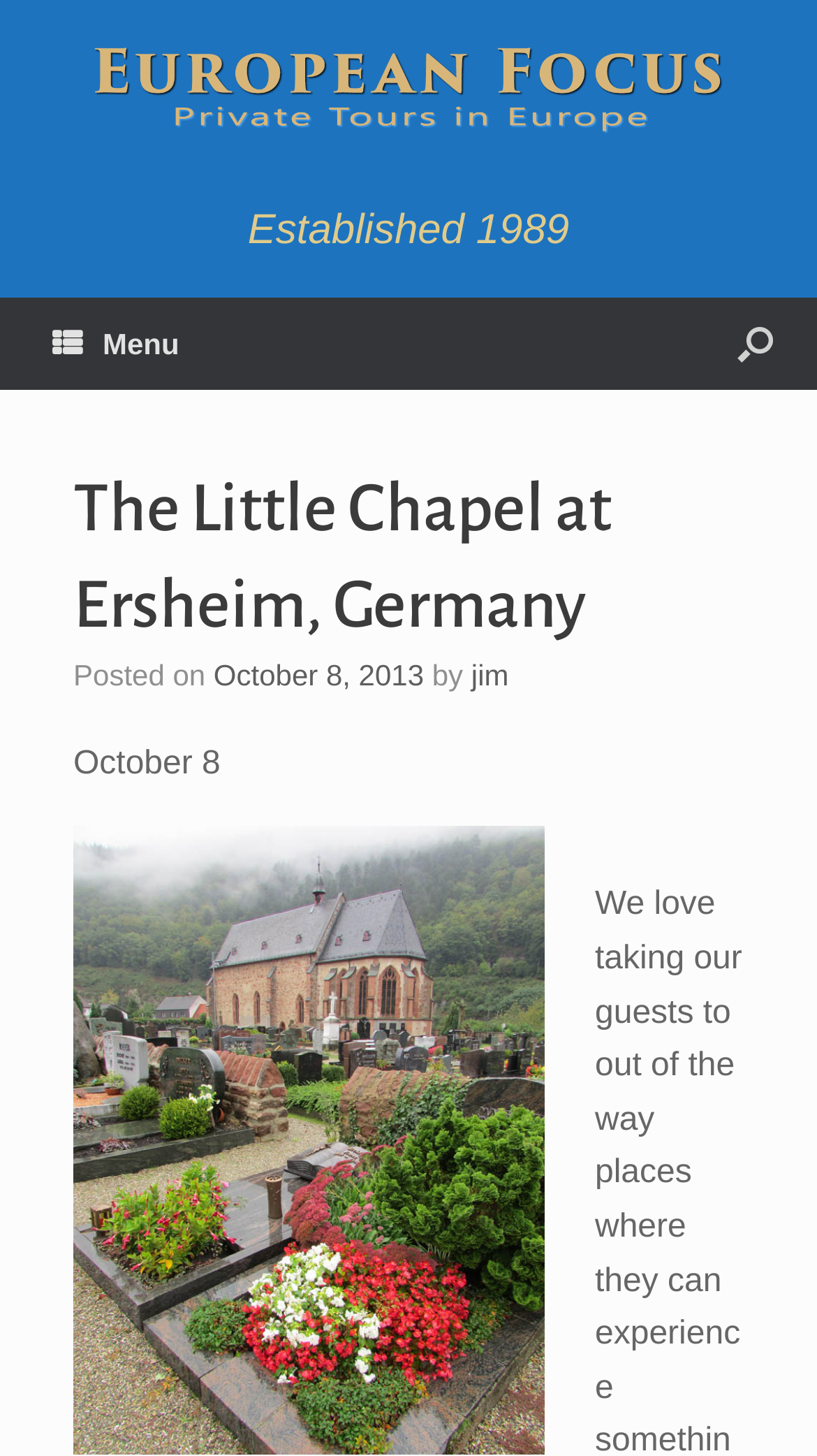Provide an in-depth caption for the contents of the webpage.

The webpage appears to be a blog post or article about a unique travel experience. At the top left of the page, there is a logo for "European Focus" accompanied by the text "Established 1989" to its right. 

On the top right, there is a menu button represented by an icon. Below the menu button, the title of the article "The Little Chapel at Ersheim, Germany" is prominently displayed. The title is followed by the text "Posted on" and the date "October 8, 2013", which is a clickable link. The author's name, "jim", is also mentioned as a clickable link.

Below the title and date section, there is a large image that takes up most of the page, depicting the historic church at Ersheim. The image is captioned "ErsheimChurch copy". At the top of the image, there is a repeated mention of the date "October 8".